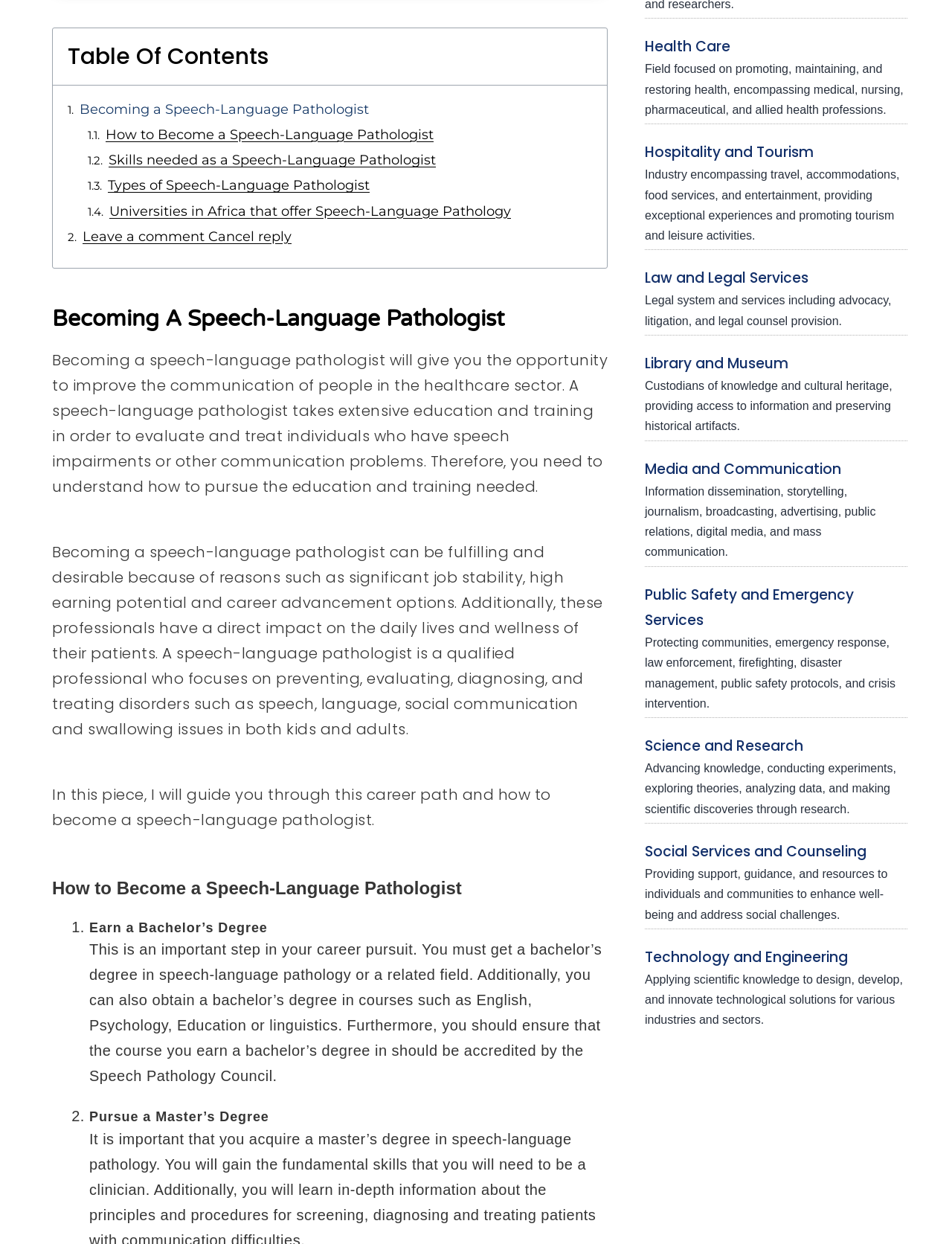Bounding box coordinates are to be given in the format (top-left x, top-left y, bottom-right x, bottom-right y). All values must be floating point numbers between 0 and 1. Provide the bounding box coordinate for the UI element described as: Becoming a Speech-Language Pathologist

[0.084, 0.081, 0.388, 0.096]